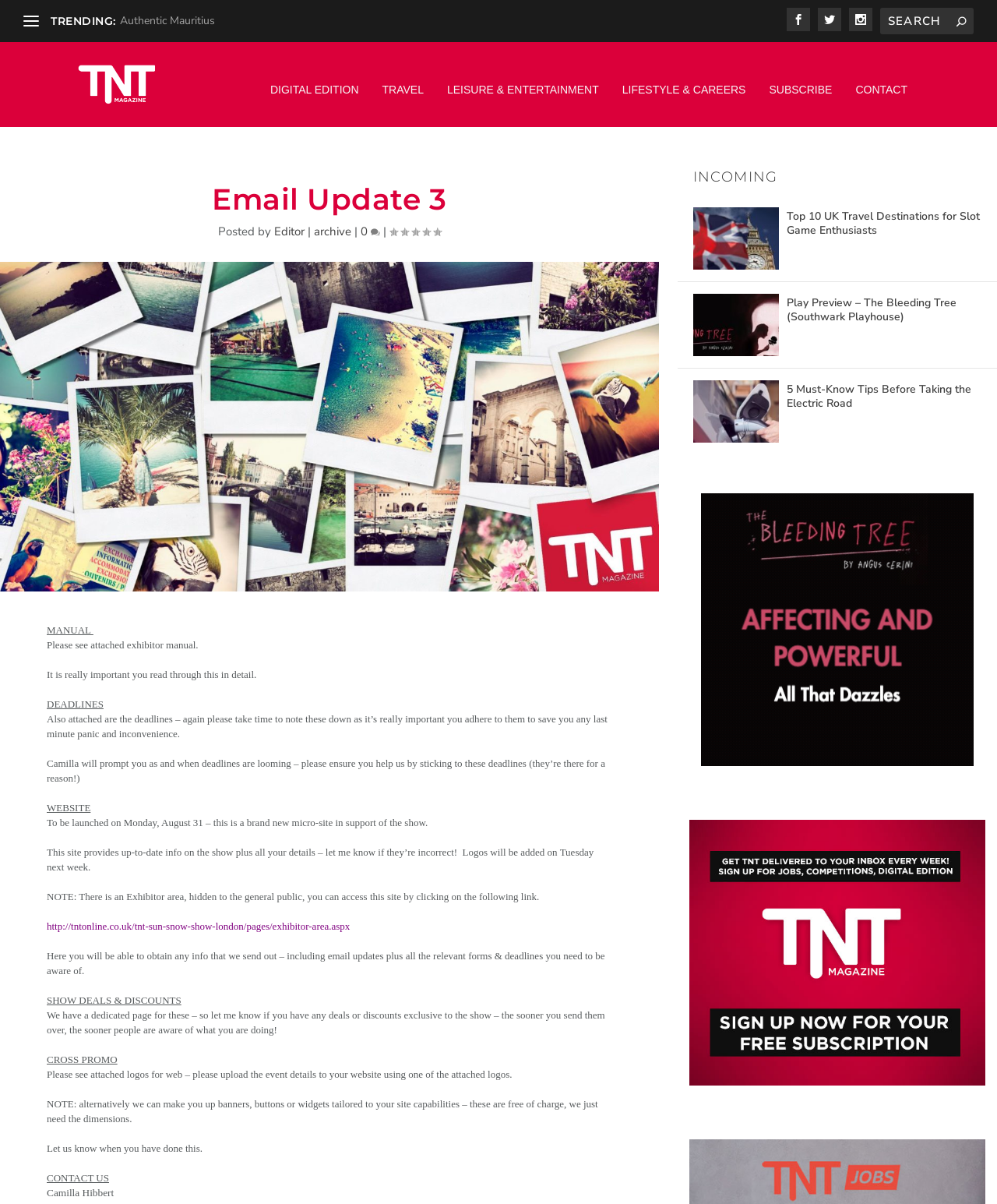Please predict the bounding box coordinates (top-left x, top-left y, bottom-right x, bottom-right y) for the UI element in the screenshot that fits the description: alt="The Bleeding Tree"

[0.703, 0.401, 0.976, 0.631]